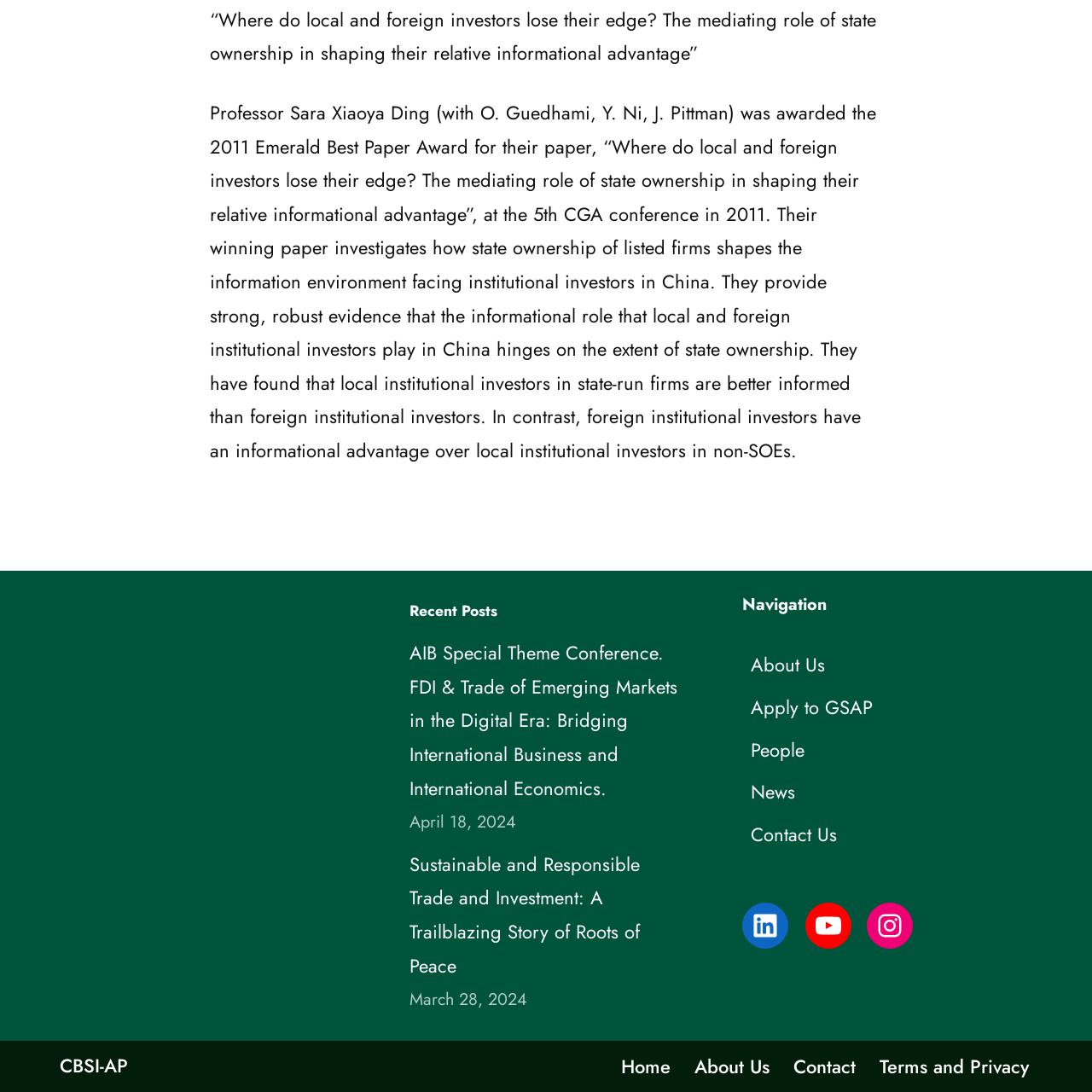What is the last item in the footer menu?
Carefully analyze the image and provide a thorough answer to the question.

The footer menu is located in the element with the text 'Footer Menu', and the last item is a link element with the text 'Terms and Privacy'.